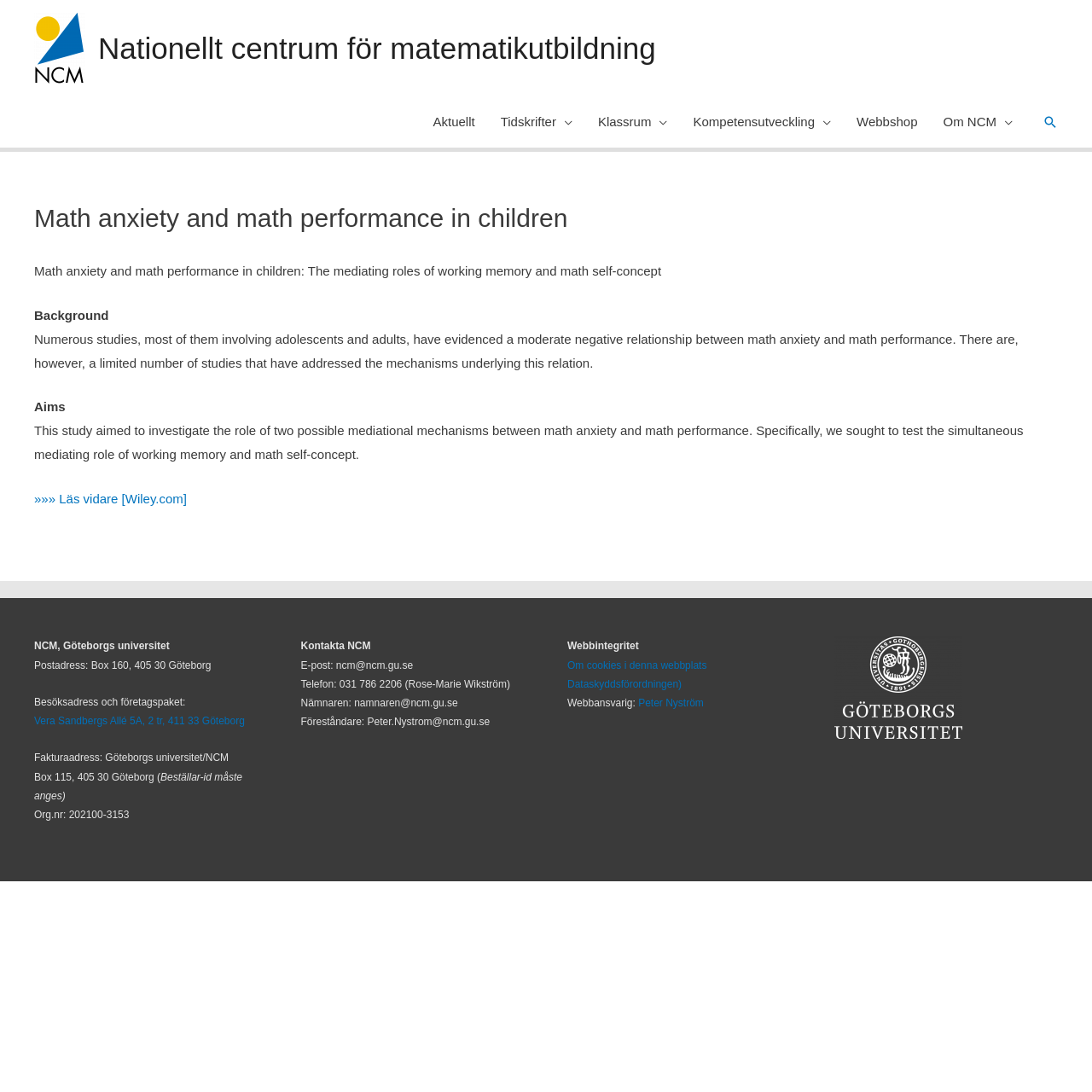Determine and generate the text content of the webpage's headline.

Math anxiety and math performance in children